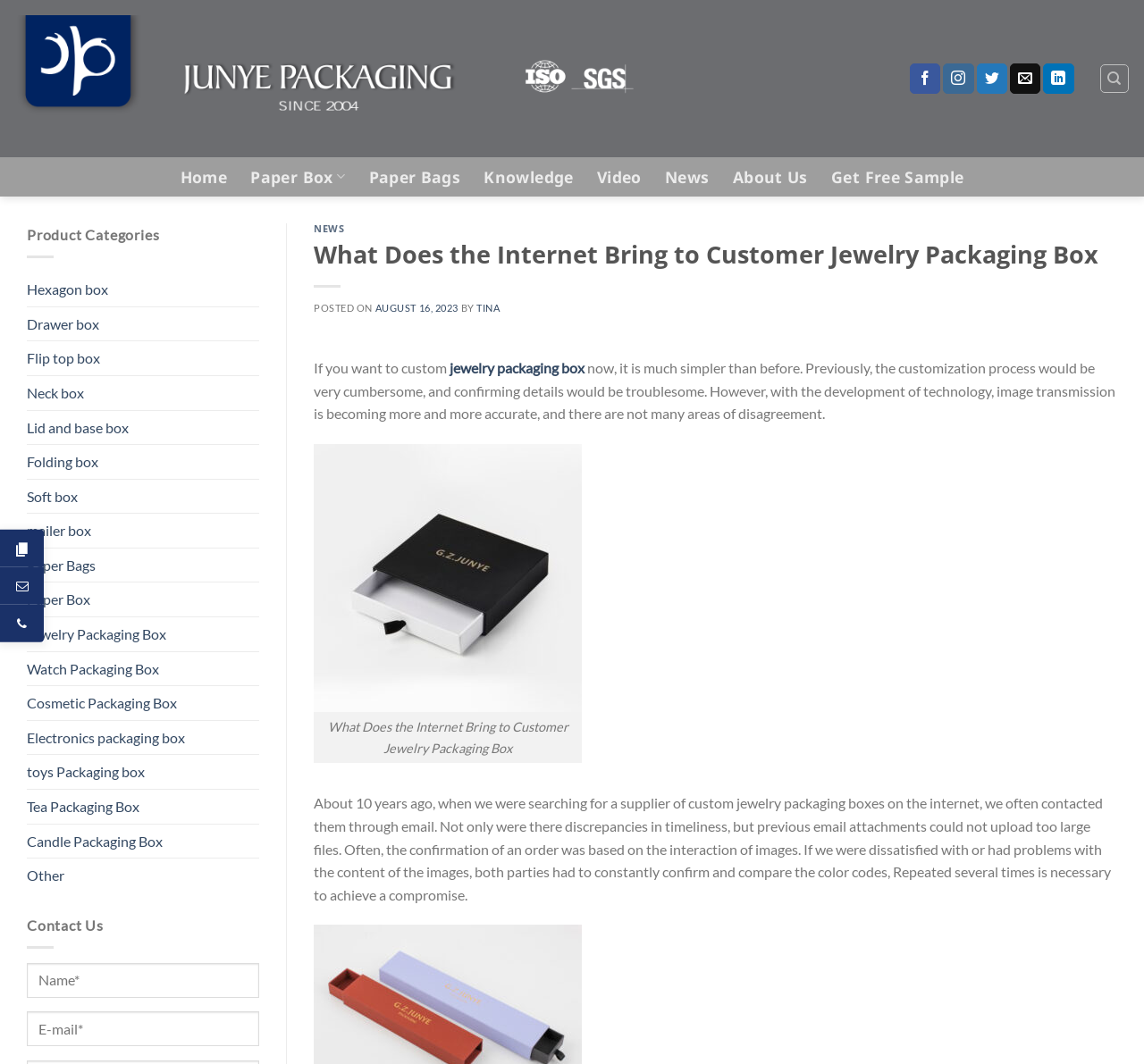Specify the bounding box coordinates of the element's area that should be clicked to execute the given instruction: "Contact us". The coordinates should be four float numbers between 0 and 1, i.e., [left, top, right, bottom].

[0.023, 0.861, 0.091, 0.877]